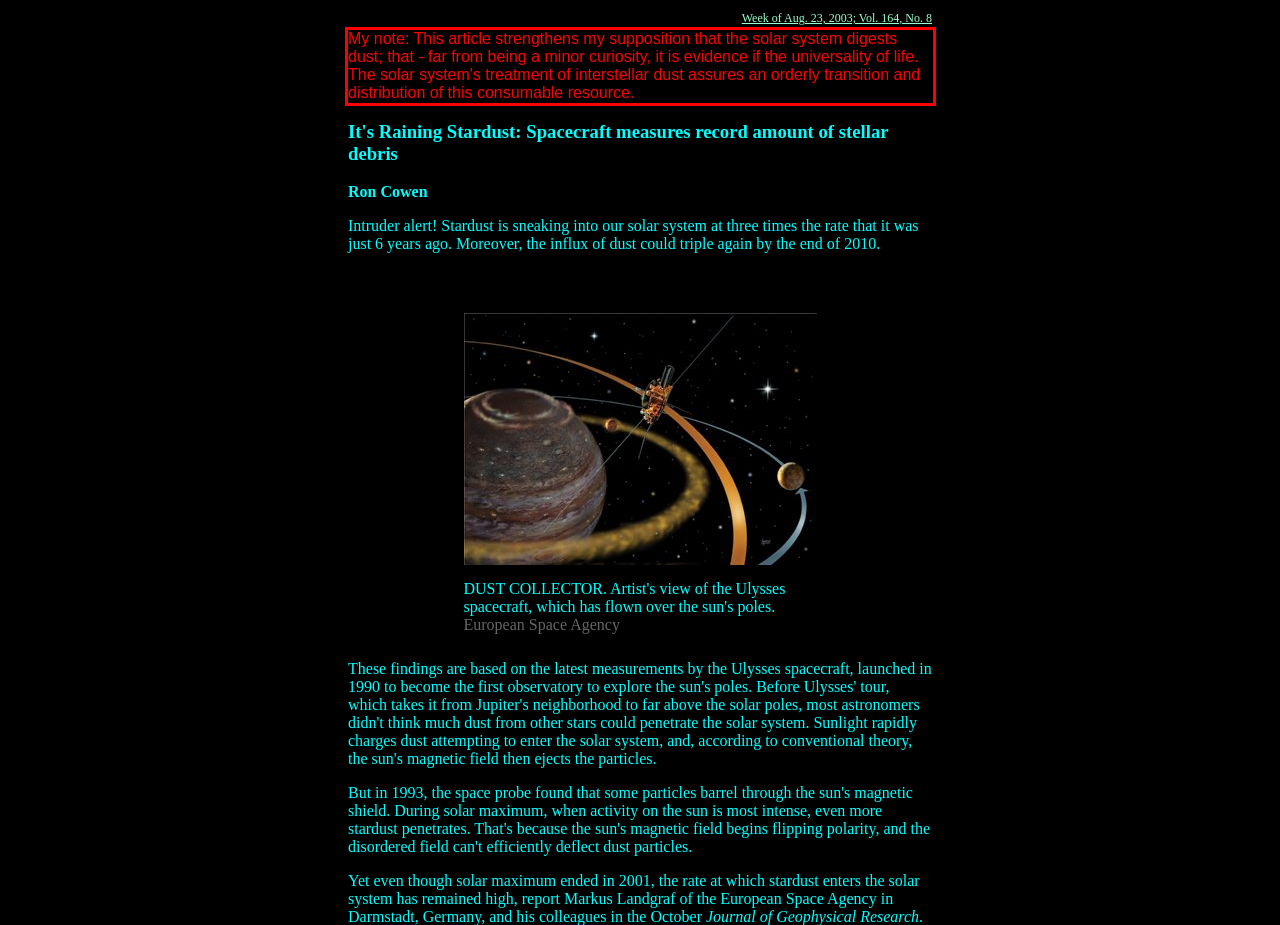You are given a screenshot of a webpage with a UI element highlighted by a red bounding box. Please perform OCR on the text content within this red bounding box.

My note: This article strengthens my supposition that the solar system digests dust; that - far from being a minor curiosity, it is evidence if the universality of life. The solar system's treatment of interstellar dust assures an orderly transition and distribution of this consumable resource.